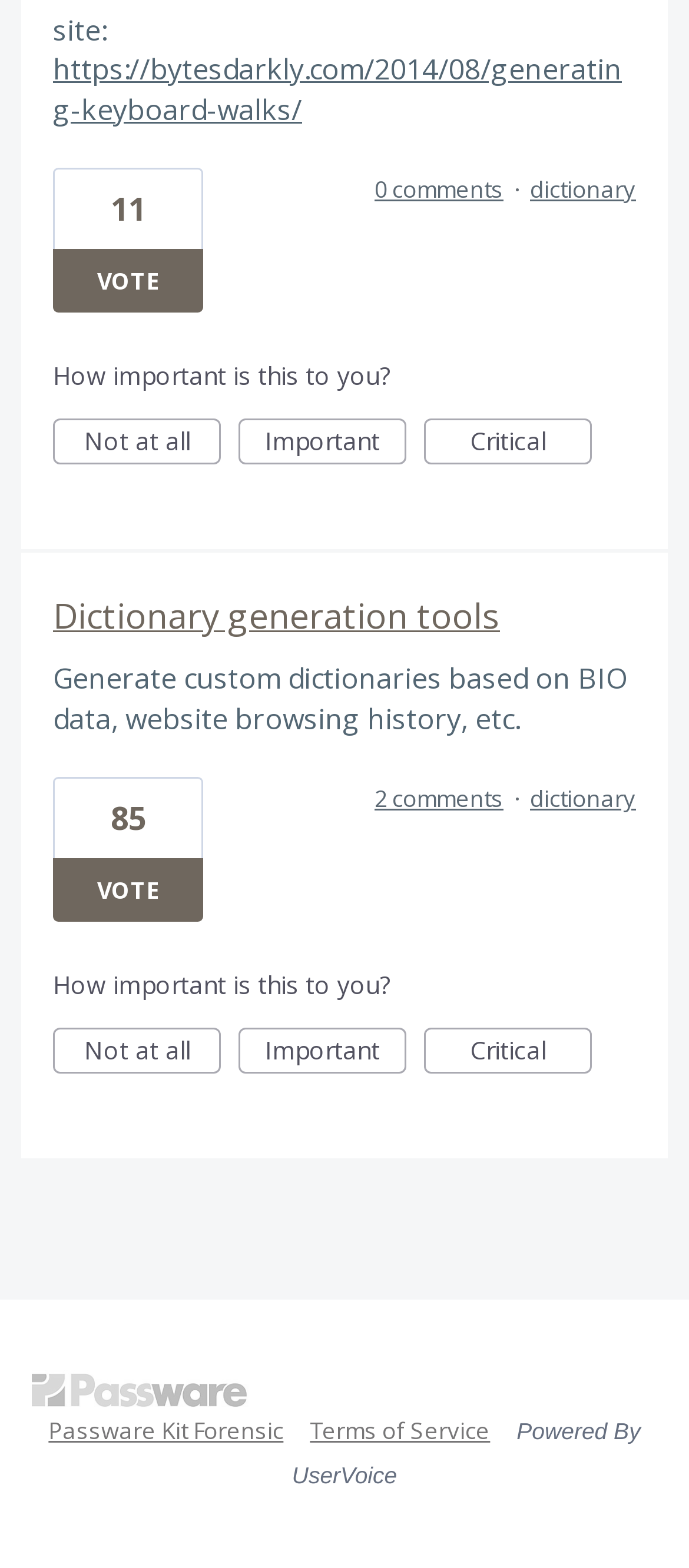Specify the bounding box coordinates of the area to click in order to follow the given instruction: "Click the 'VOTE' button."

[0.077, 0.159, 0.295, 0.2]